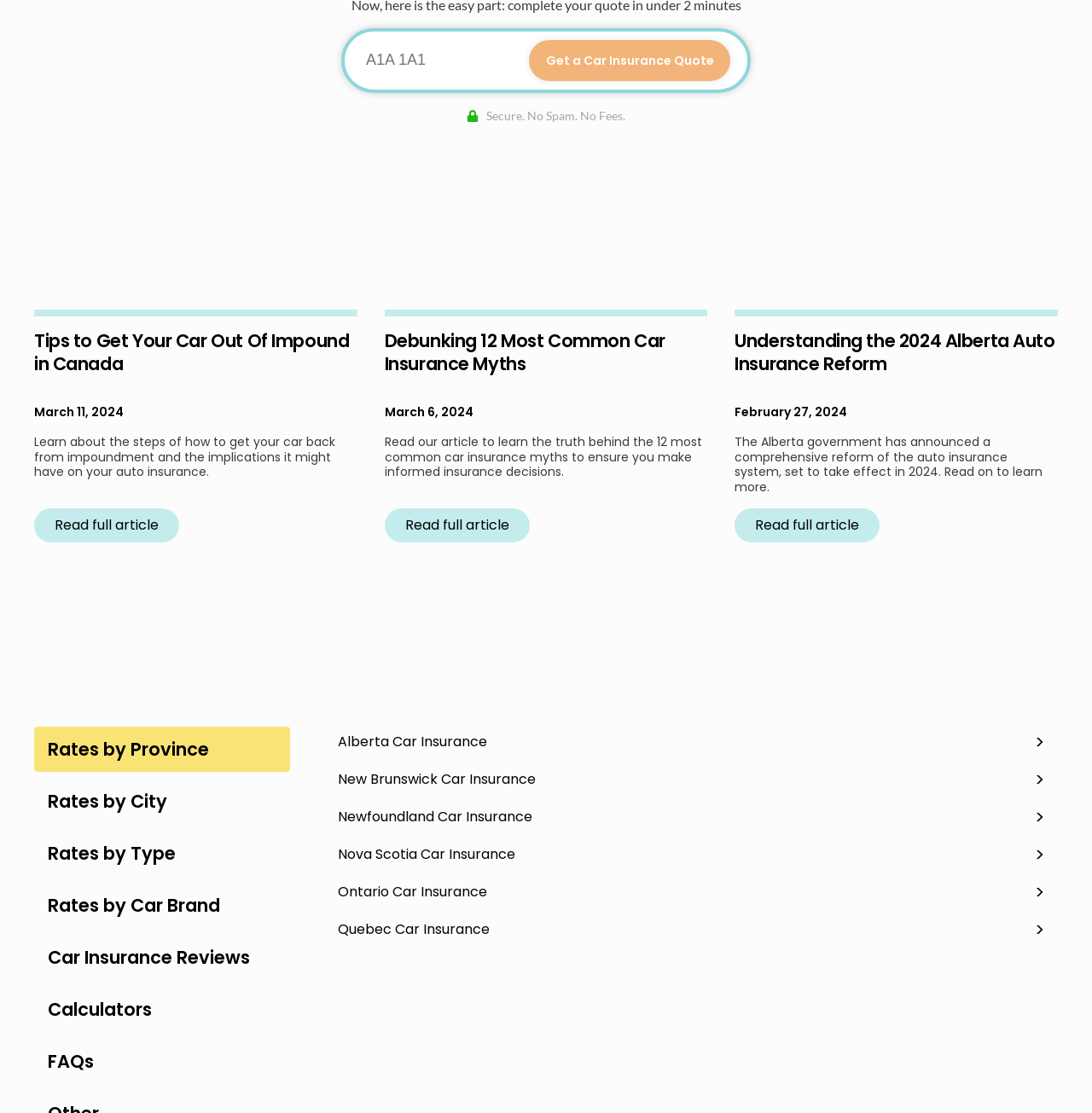Based on the element description "Read full article", predict the bounding box coordinates of the UI element.

[0.673, 0.457, 0.806, 0.488]